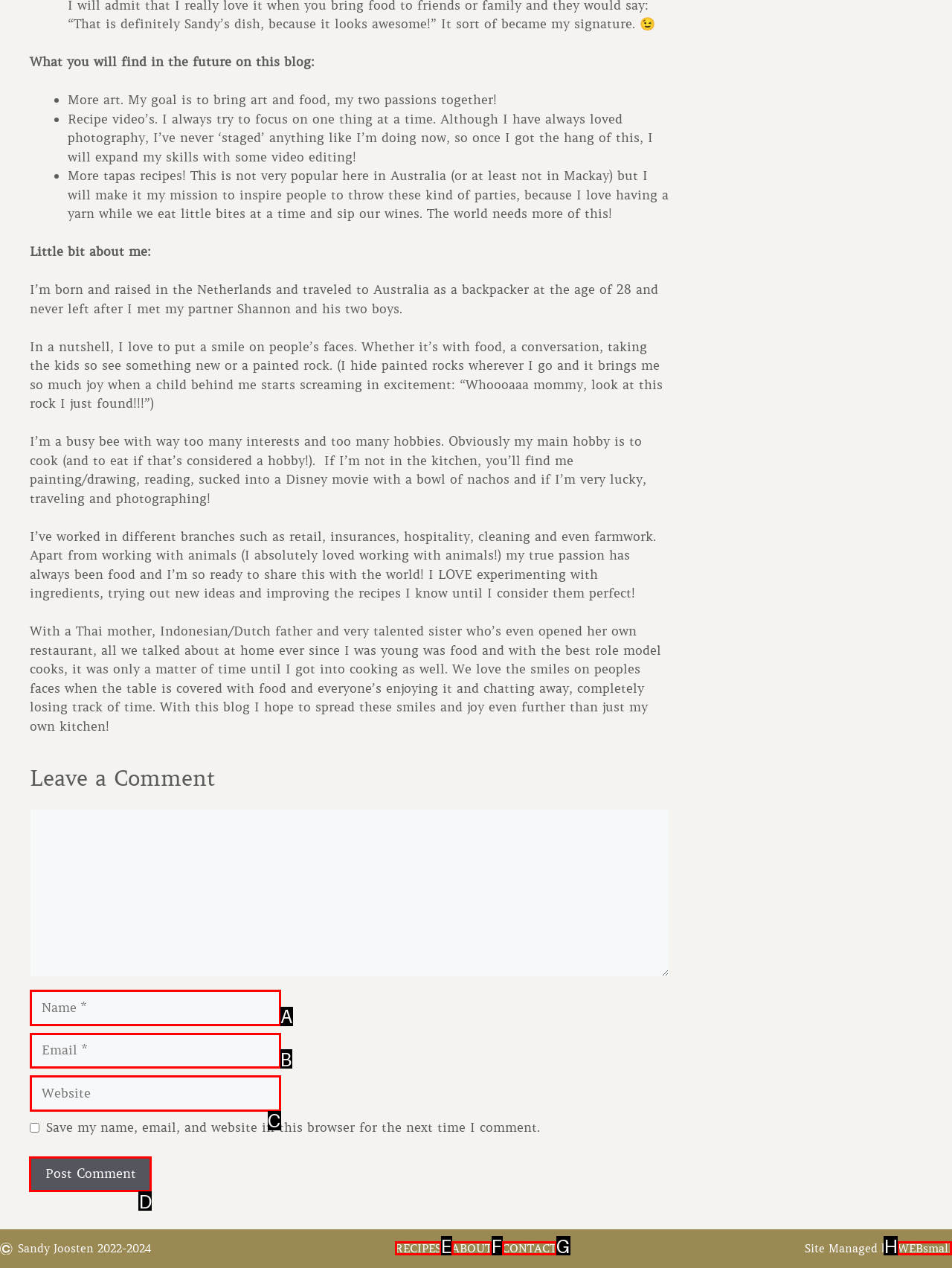Tell me the letter of the UI element to click in order to accomplish the following task: Click on the 'Post Comment' button
Answer with the letter of the chosen option from the given choices directly.

D